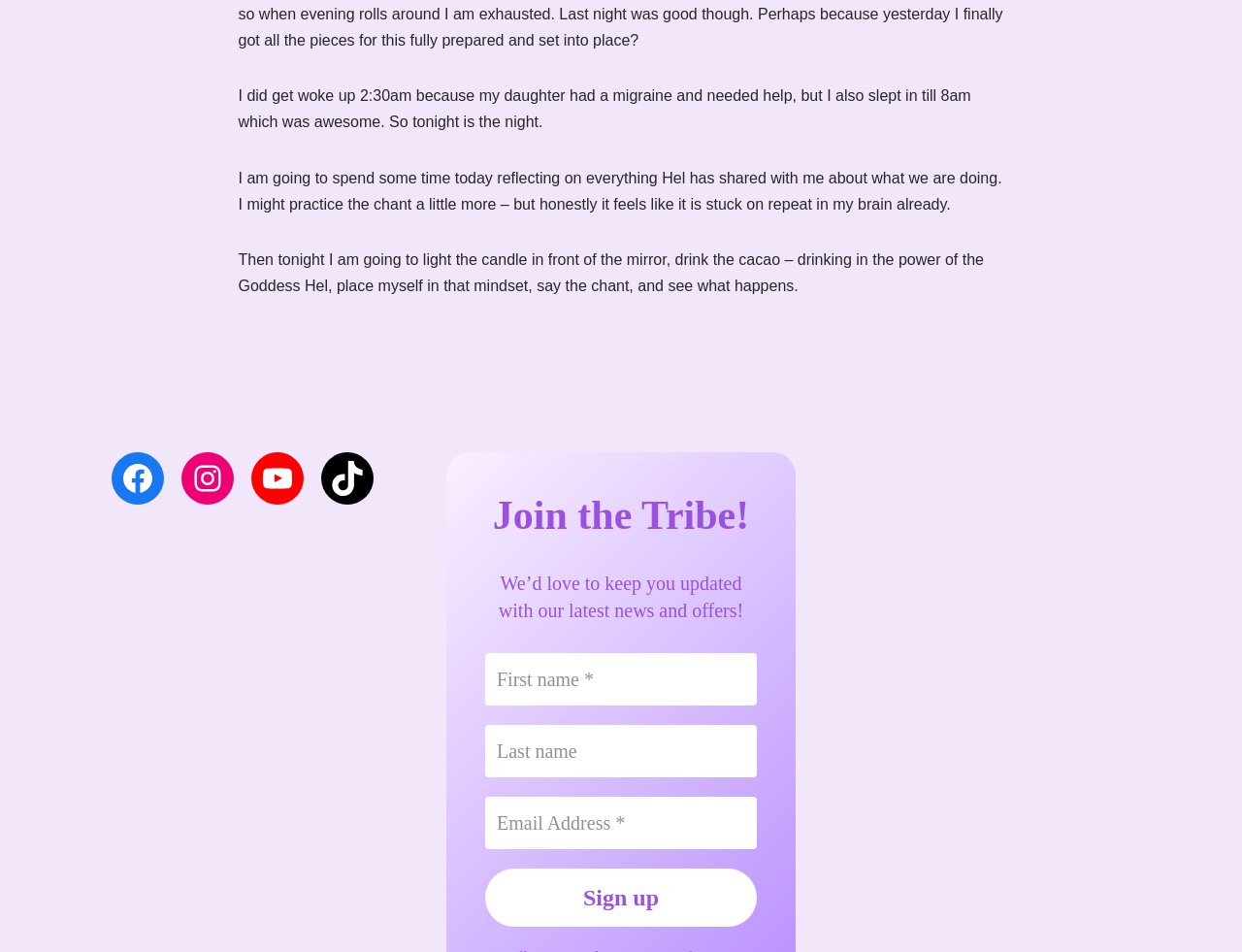Please find the bounding box coordinates of the clickable region needed to complete the following instruction: "Click the YouTube link". The bounding box coordinates must consist of four float numbers between 0 and 1, i.e., [left, top, right, bottom].

[0.202, 0.475, 0.245, 0.53]